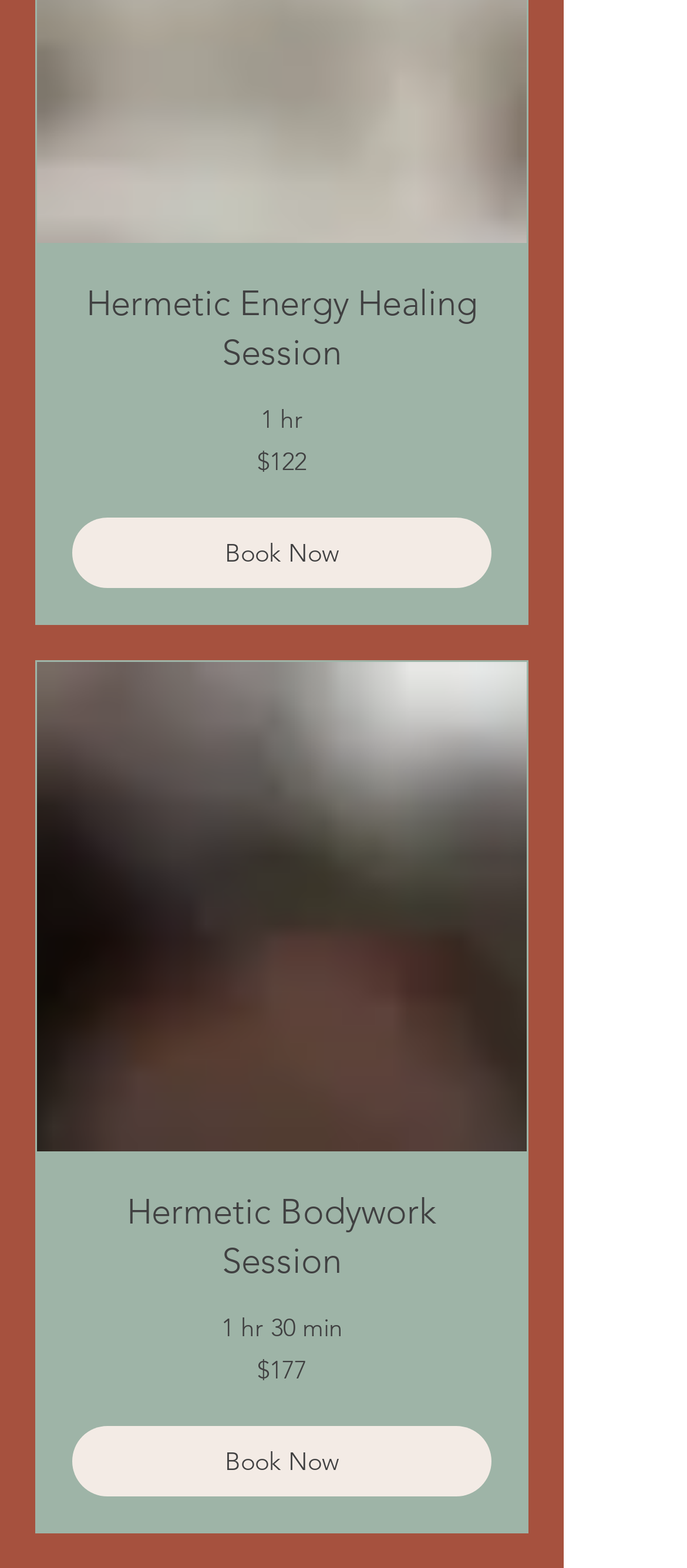Find the bounding box coordinates for the HTML element specified by: "Hermetic Bodywork Session".

[0.105, 0.757, 0.715, 0.82]